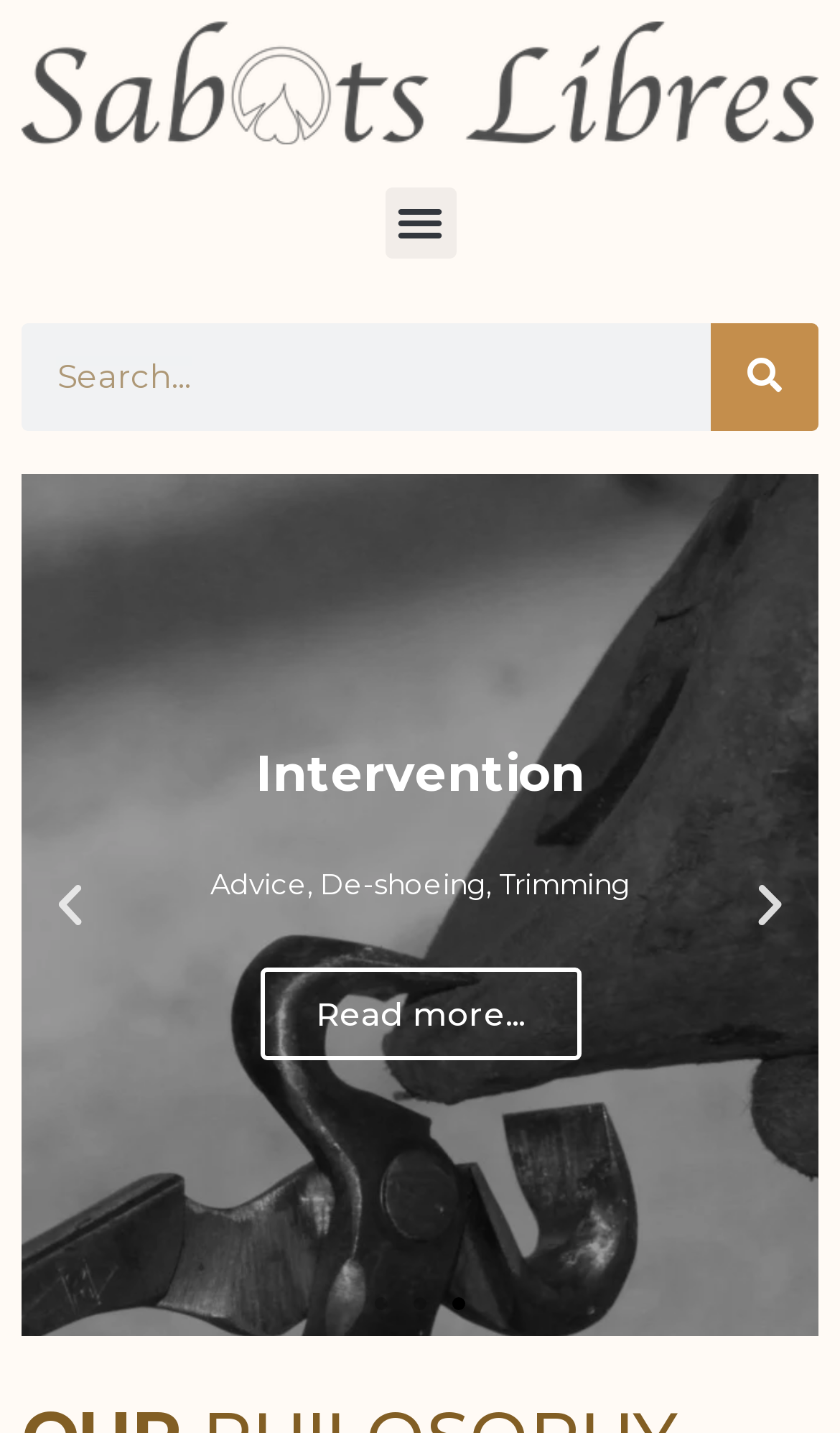What is the purpose of the search box?
Please provide an in-depth and detailed response to the question.

The search box is a text input field with a search button, indicating that its purpose is to allow users to search for something on the website.